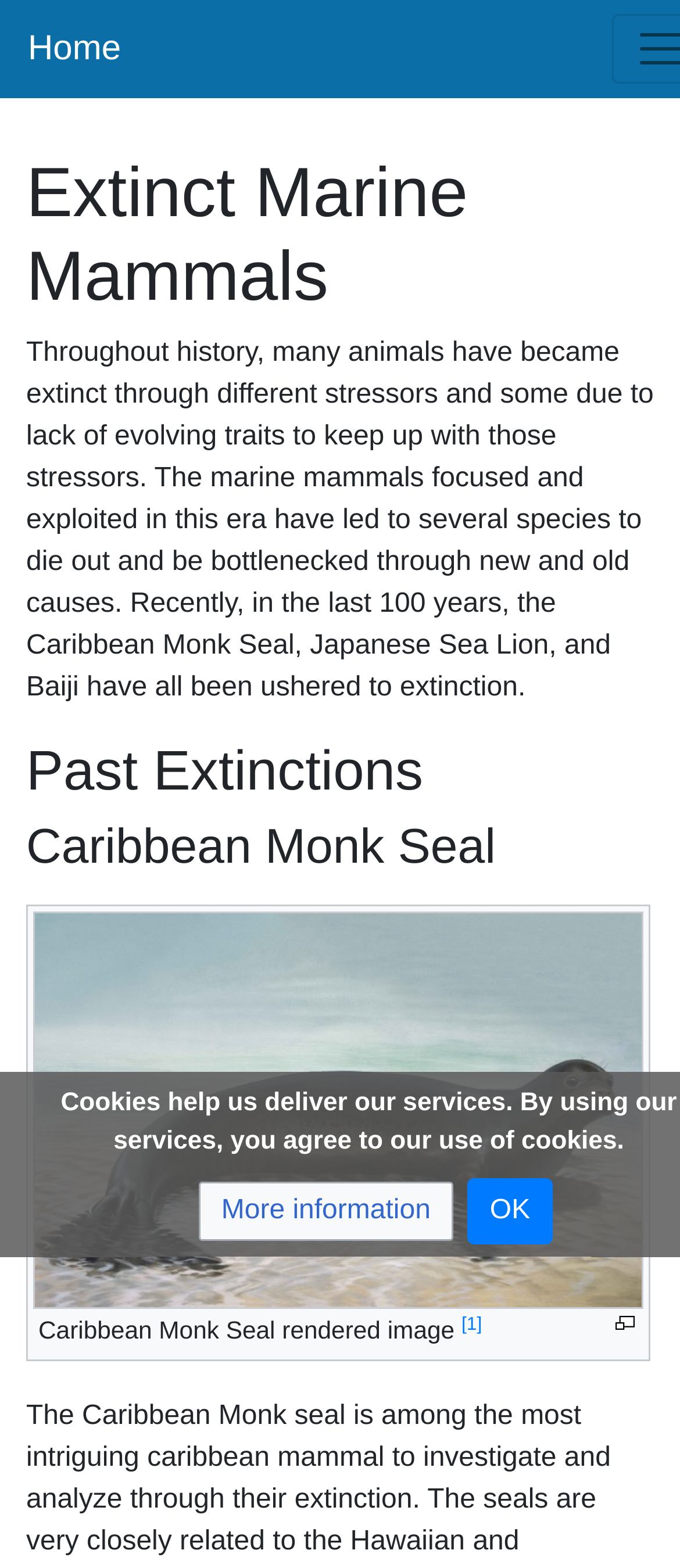Using the element description: "[1]", determine the bounding box coordinates. The coordinates should be in the format [left, top, right, bottom], with values between 0 and 1.

[0.679, 0.838, 0.709, 0.851]